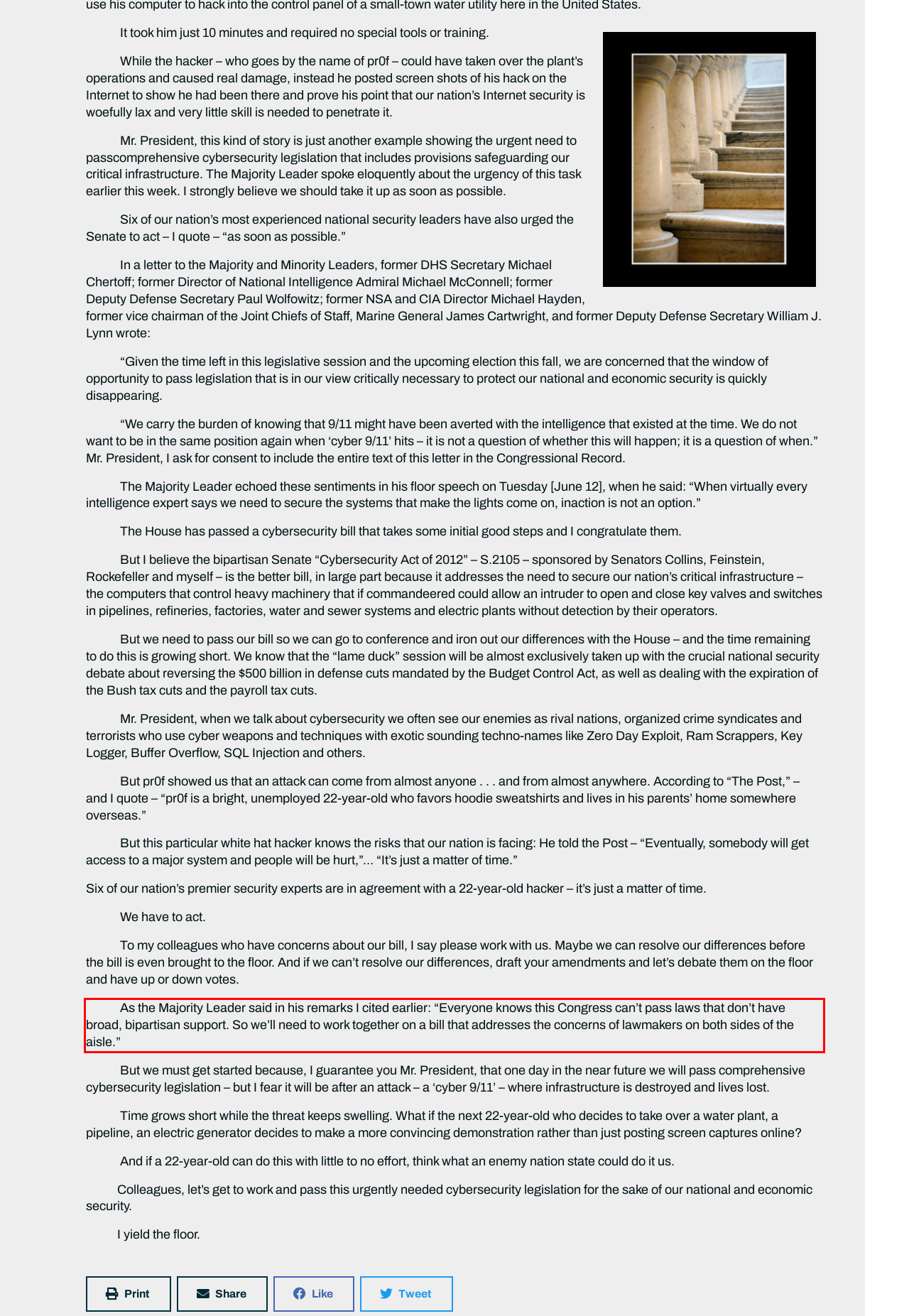Inspect the webpage screenshot that has a red bounding box and use OCR technology to read and display the text inside the red bounding box.

As the Majority Leader said in his remarks I cited earlier: “Everyone knows this Congress can’t pass laws that don’t have broad, bipartisan support. So we’ll need to work together on a bill that addresses the concerns of lawmakers on both sides of the aisle.”